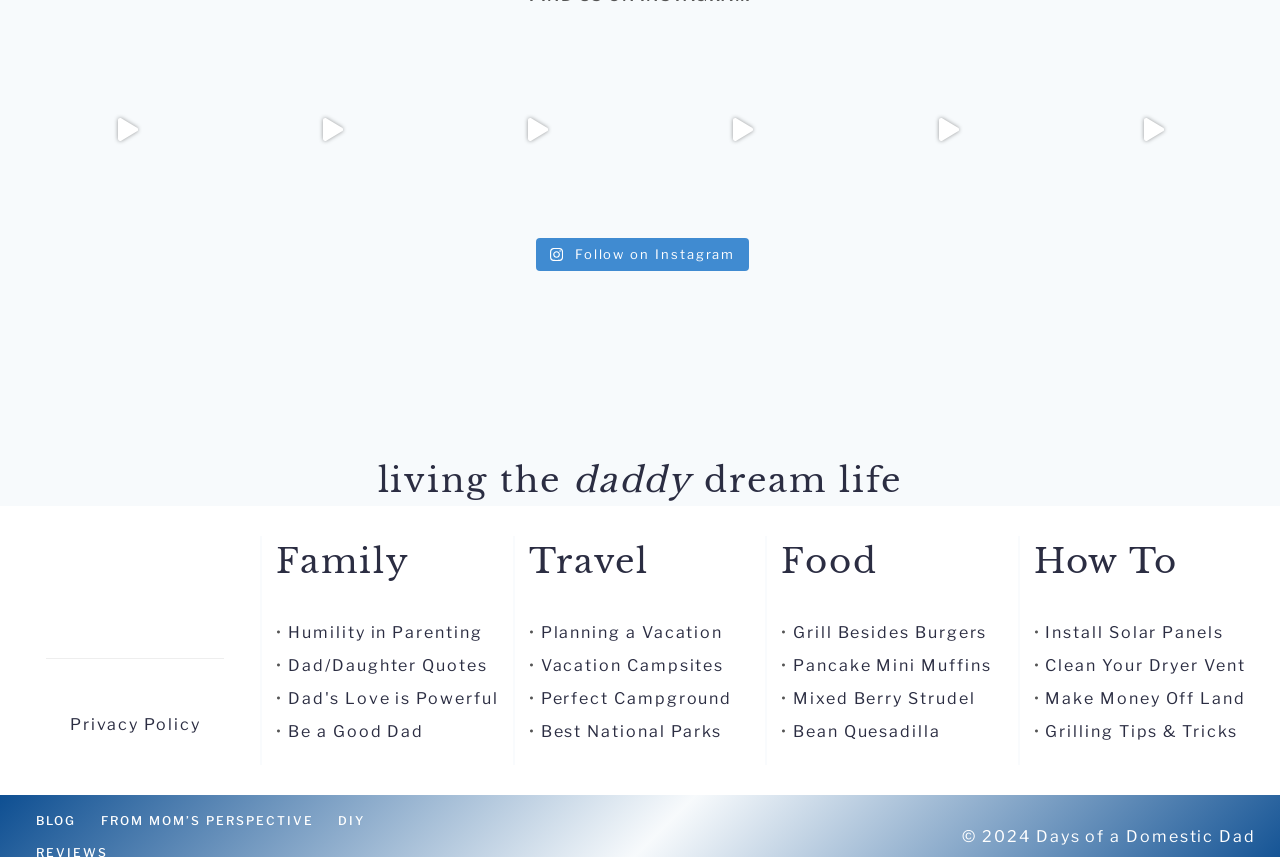Determine the bounding box coordinates of the target area to click to execute the following instruction: "View popular post about Travel Warnings Belize."

None